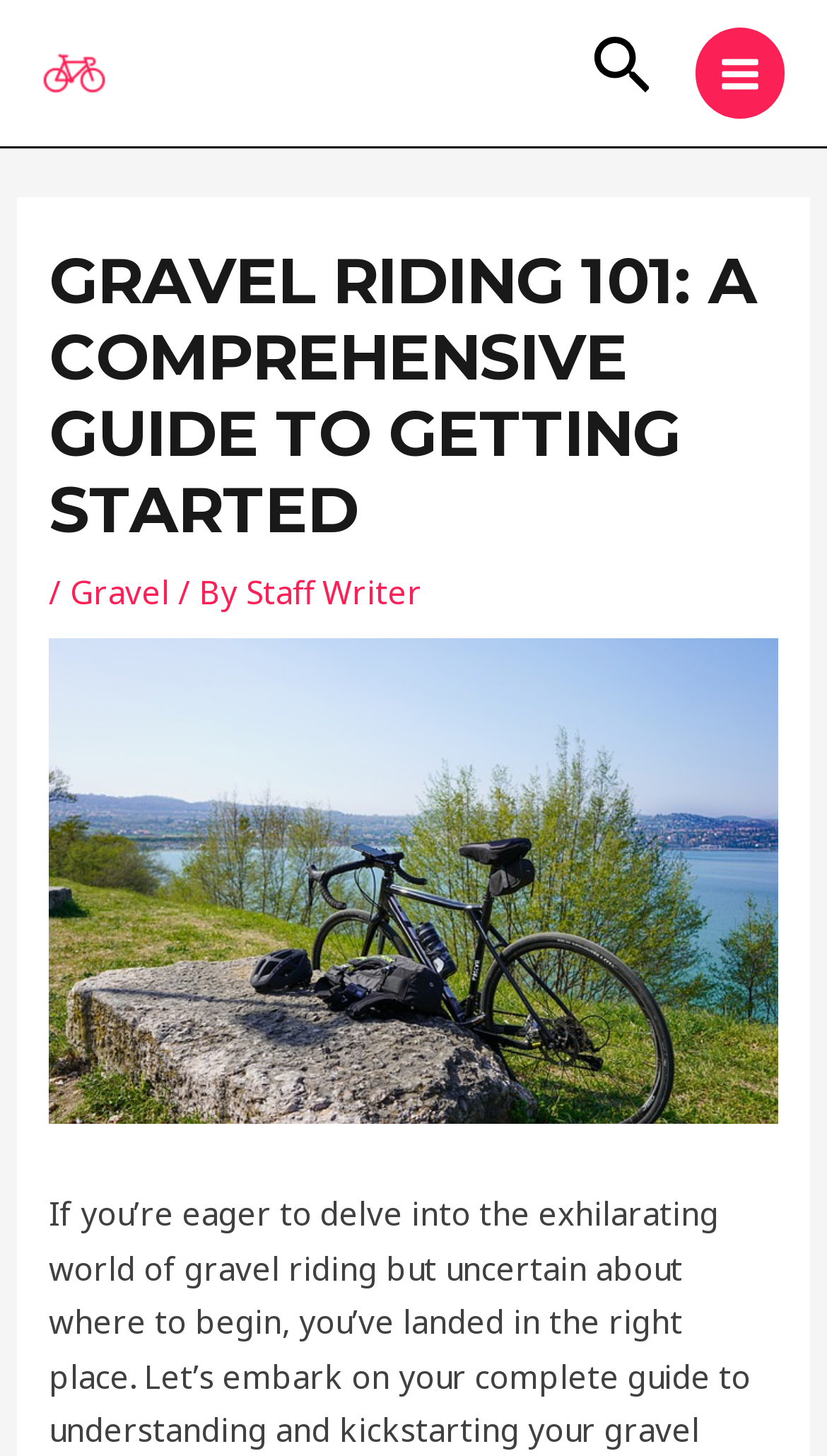Please reply to the following question with a single word or a short phrase:
What is the purpose of the search icon?

To search the website